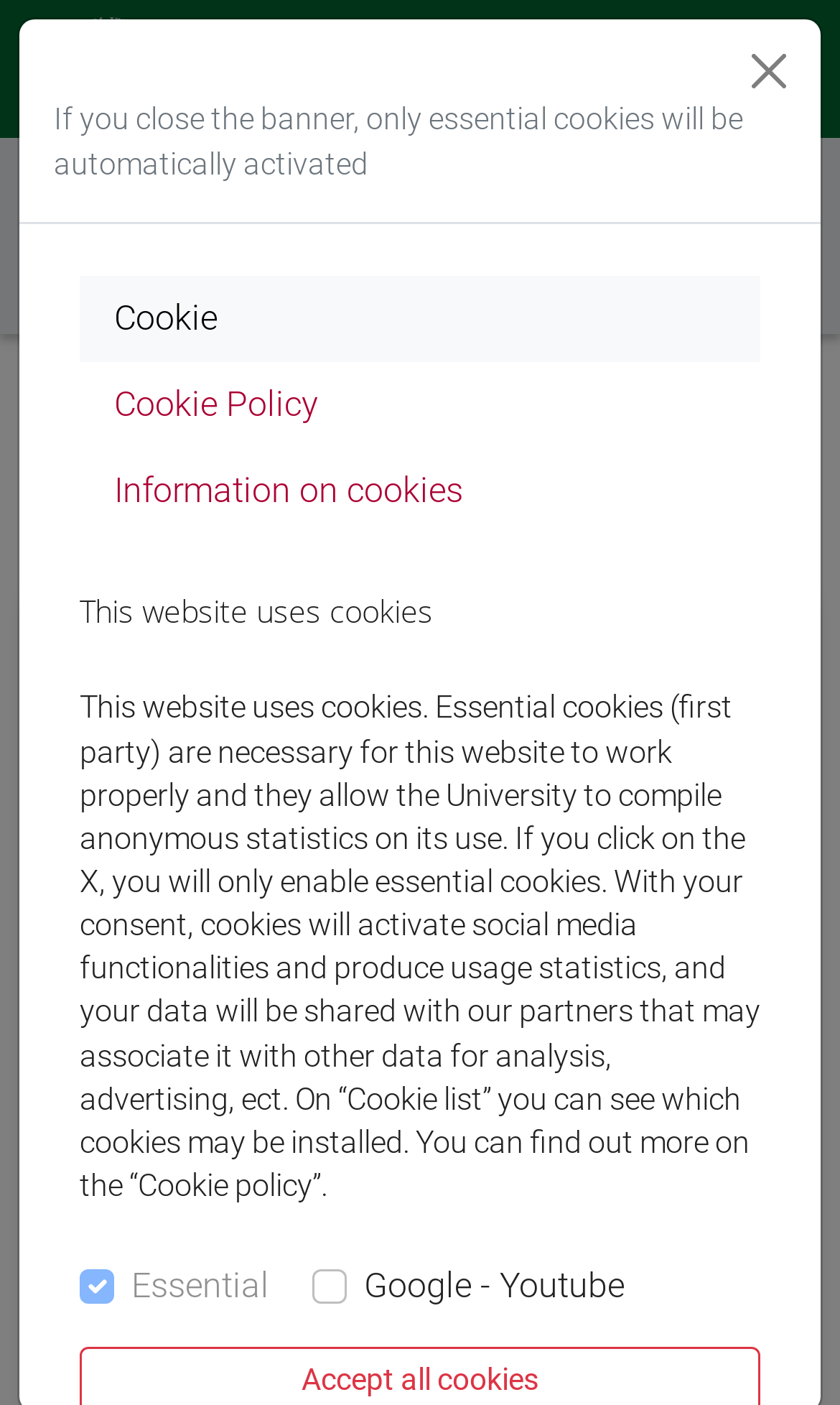What is the topic of the close-up?
Using the image as a reference, give a one-word or short phrase answer.

Barbara Stenni Earth Science